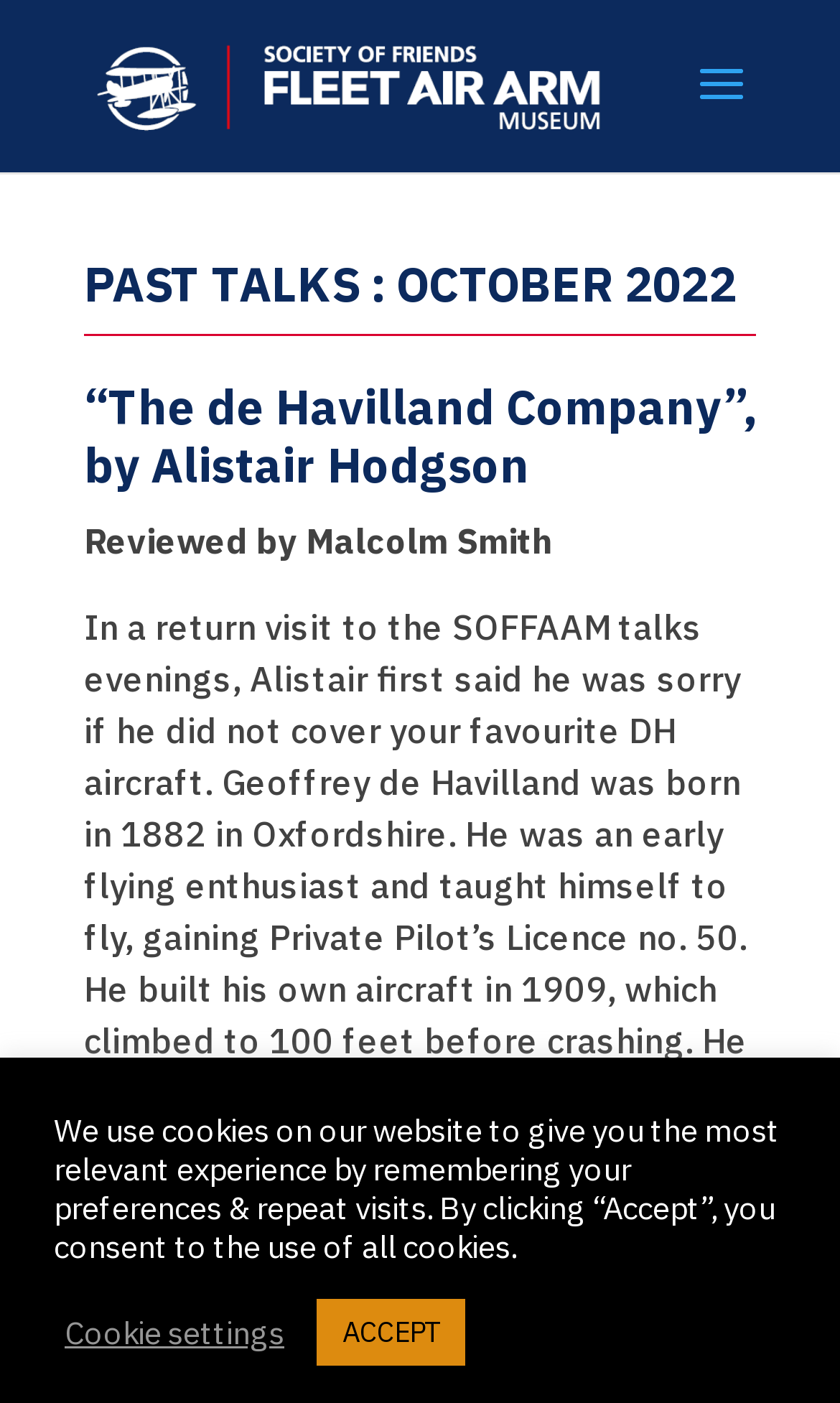Observe the image and answer the following question in detail: What is the name of the speaker in the first talk?

I found the answer by looking at the second heading element which says '“The de Havilland Company”, by Alistair Hodgson'. The speaker's name is mentioned after 'by'.